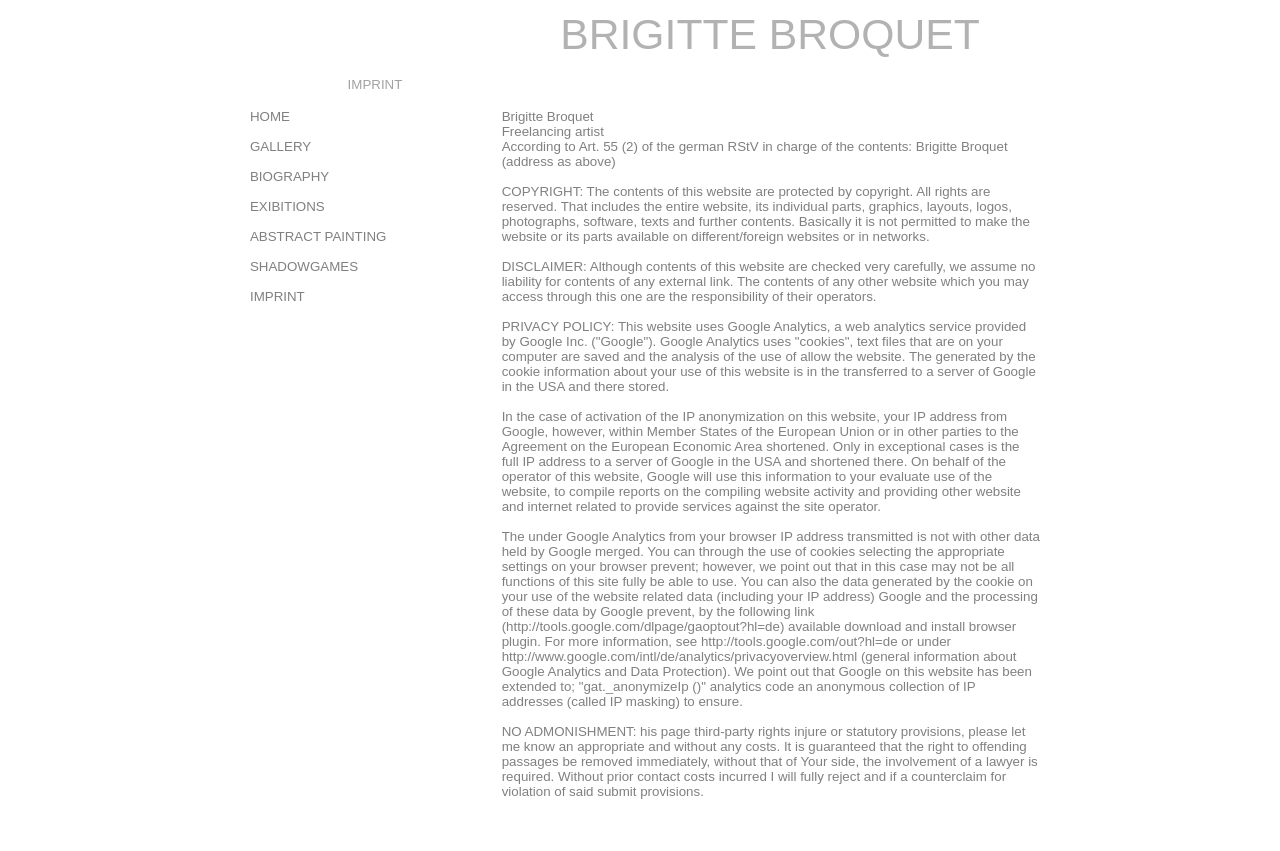Find the bounding box coordinates for the UI element whose description is: "ABSTRACT PAINTING". The coordinates should be four float numbers between 0 and 1, in the format [left, top, right, bottom].

[0.195, 0.269, 0.302, 0.287]